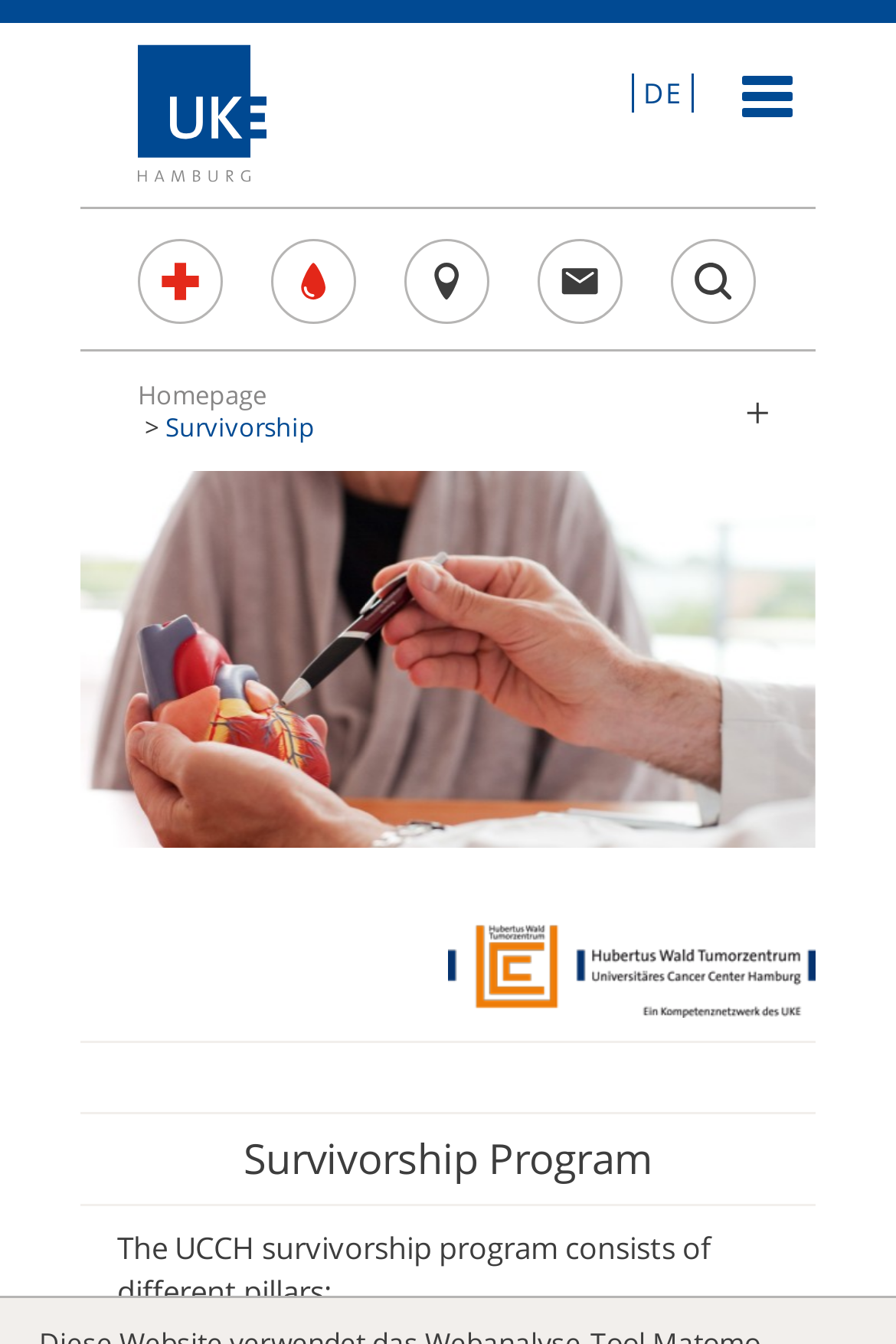Give a detailed overview of the webpage's appearance and contents.

The webpage is about the Survivorship program at the University Cancer Center Hamburg - Hubertus Wald Tumor Center. At the top left corner, there is a UKE logo, which is an image linked to the homepage. Next to it, there is a link to the "DE" language option. Below the logo, there is a navigation menu with links to the homepage, departments and institutes, centers, and about treatment.

The main content of the webpage is dedicated to the Survivorship program. There is a heading that reads "Survivorship Program" at the top center of the page. Below the heading, there is a brief description of the program, stating that it consists of different pillars. The description is accompanied by an image related to the Survivorship program, which takes up most of the page's width.

At the top right corner, there is an image of the University Cancer Center Hamburg. The page has a total of 5 links, 4 images, and 3 static text elements. The layout is organized, with clear headings and concise text, making it easy to navigate and understand the content.